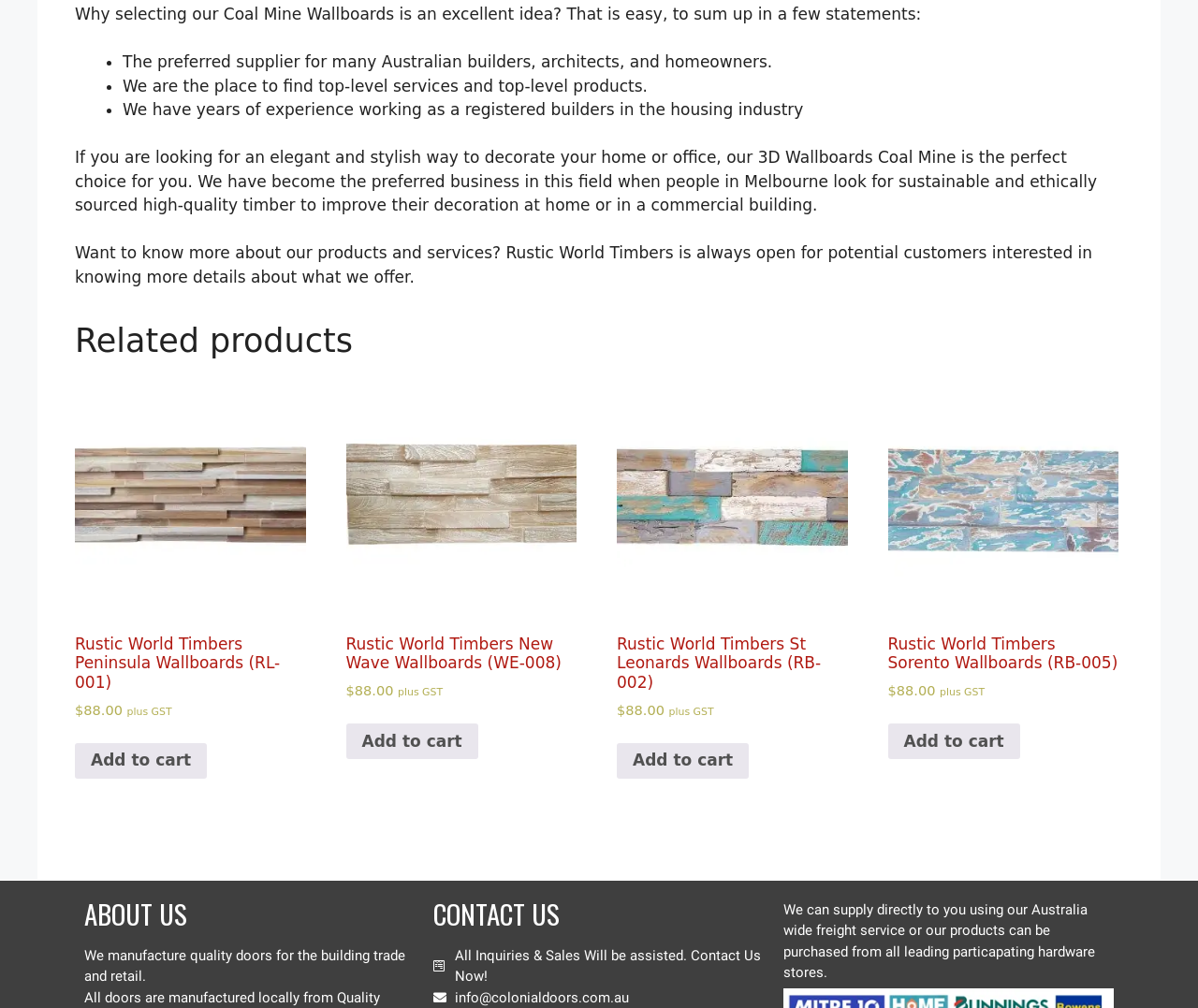Please specify the bounding box coordinates for the clickable region that will help you carry out the instruction: "Contact Rustic World Timbers for inquiries and sales".

[0.362, 0.937, 0.638, 0.979]